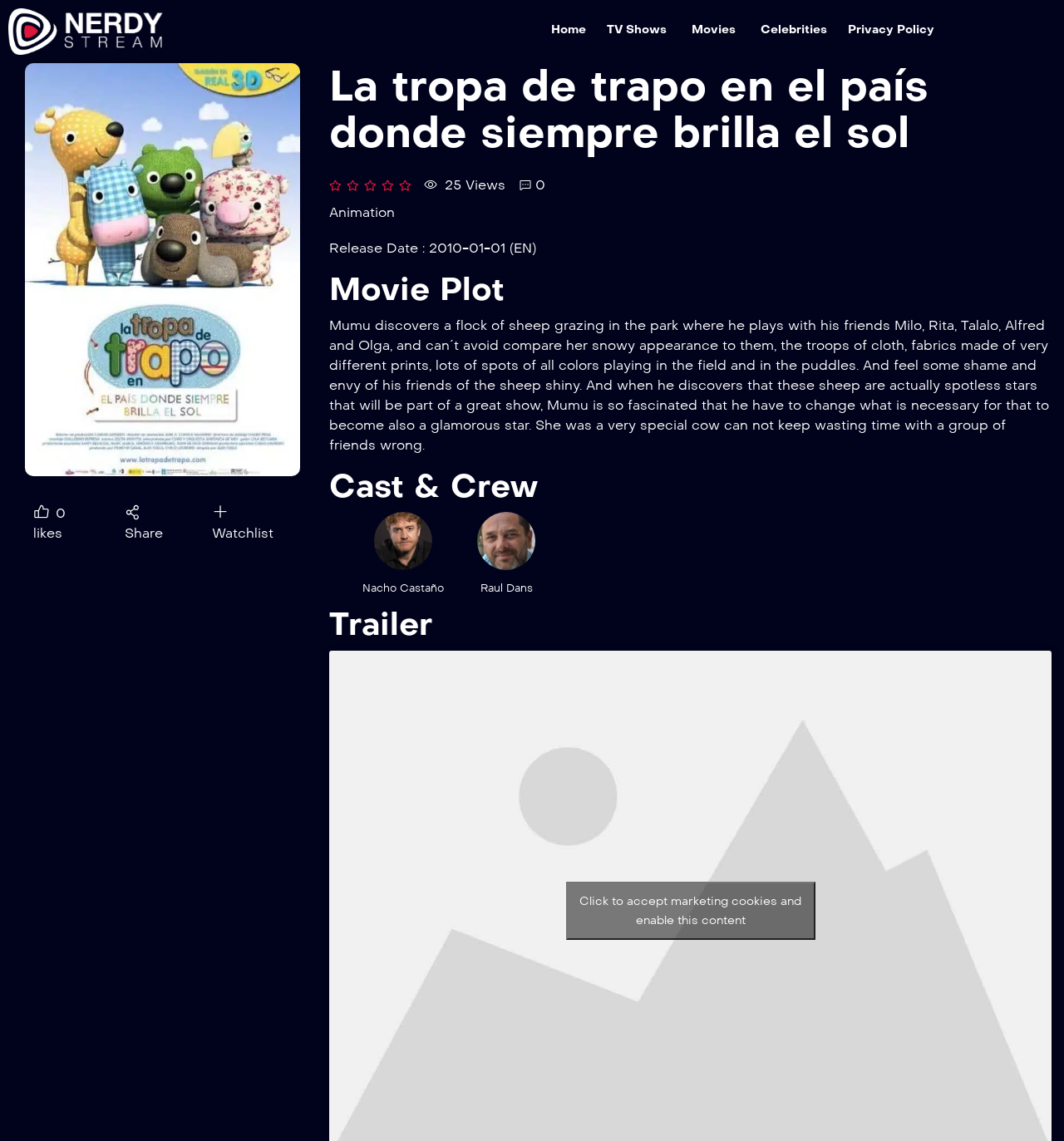Find the bounding box coordinates for the UI element that matches this description: "Privacy Policy".

[0.787, 0.012, 0.888, 0.04]